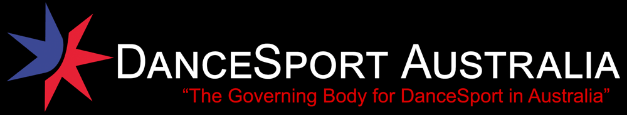What does the star symbolize?
Answer the question using a single word or phrase, according to the image.

Dynamism and passion